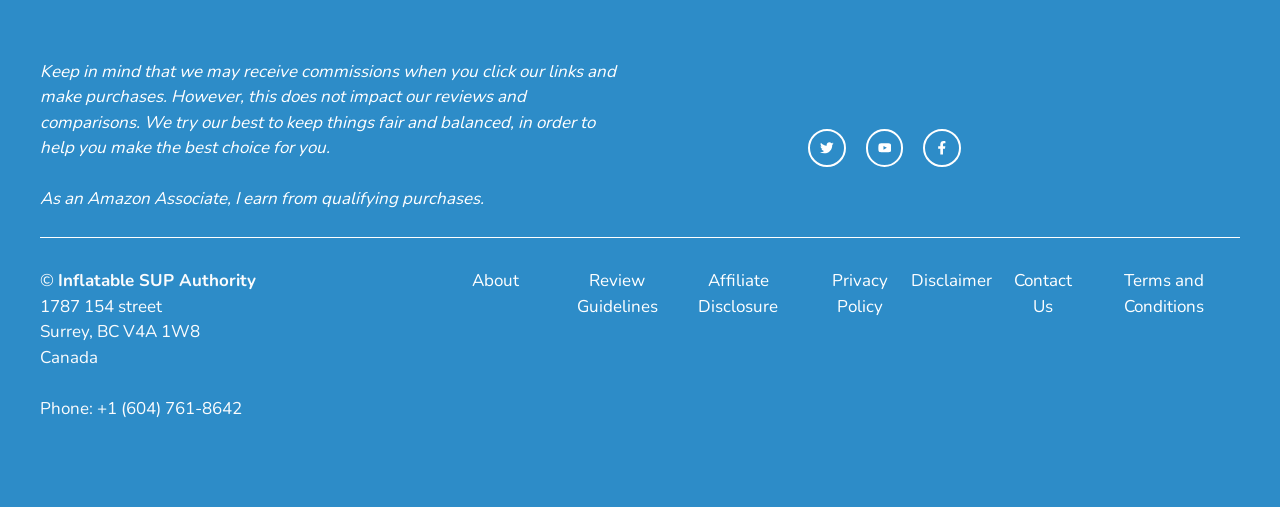Can you find the bounding box coordinates for the element that needs to be clicked to execute this instruction: "go to about page"? The coordinates should be given as four float numbers between 0 and 1, i.e., [left, top, right, bottom].

[0.351, 0.529, 0.423, 0.58]